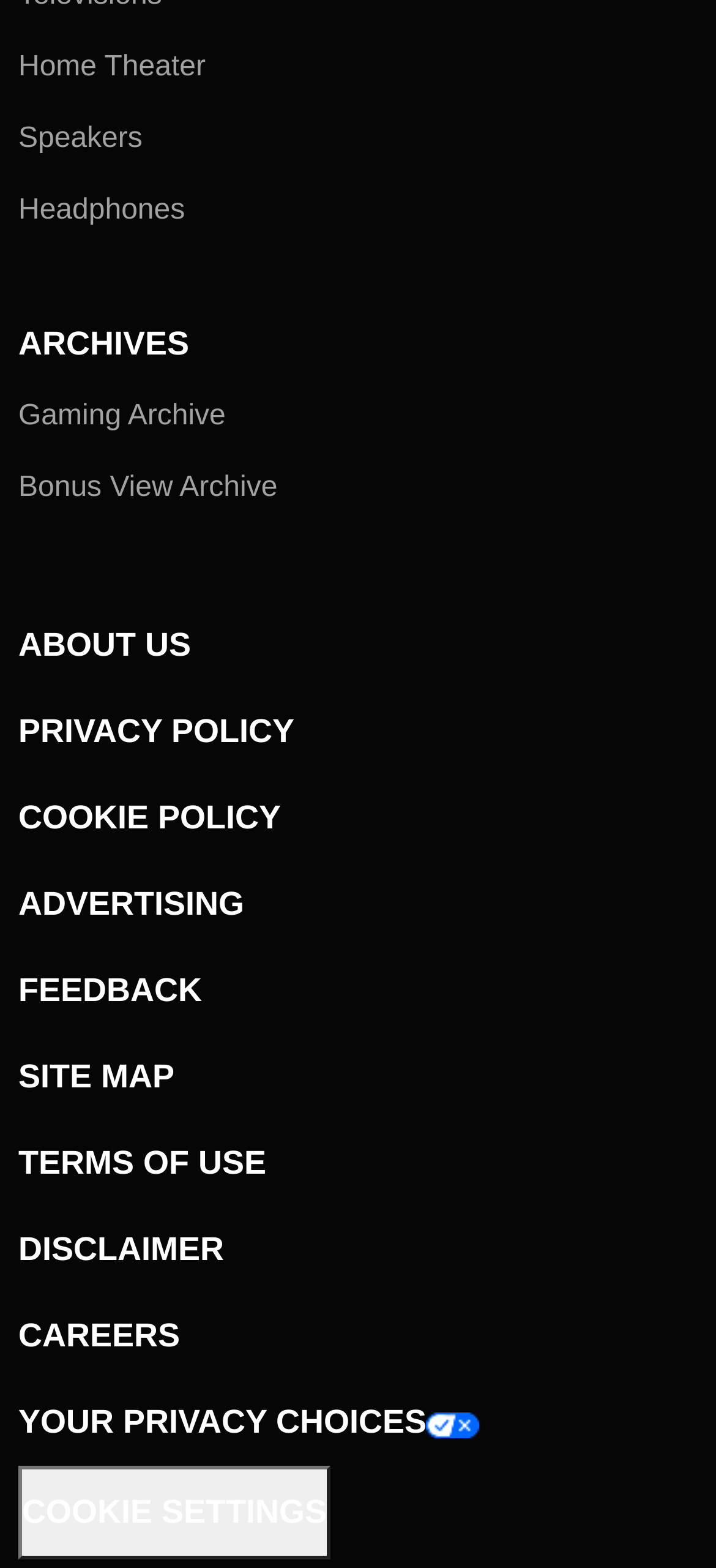Find and provide the bounding box coordinates for the UI element described here: "Bonus View Archive". The coordinates should be given as four float numbers between 0 and 1: [left, top, right, bottom].

[0.026, 0.298, 0.974, 0.326]